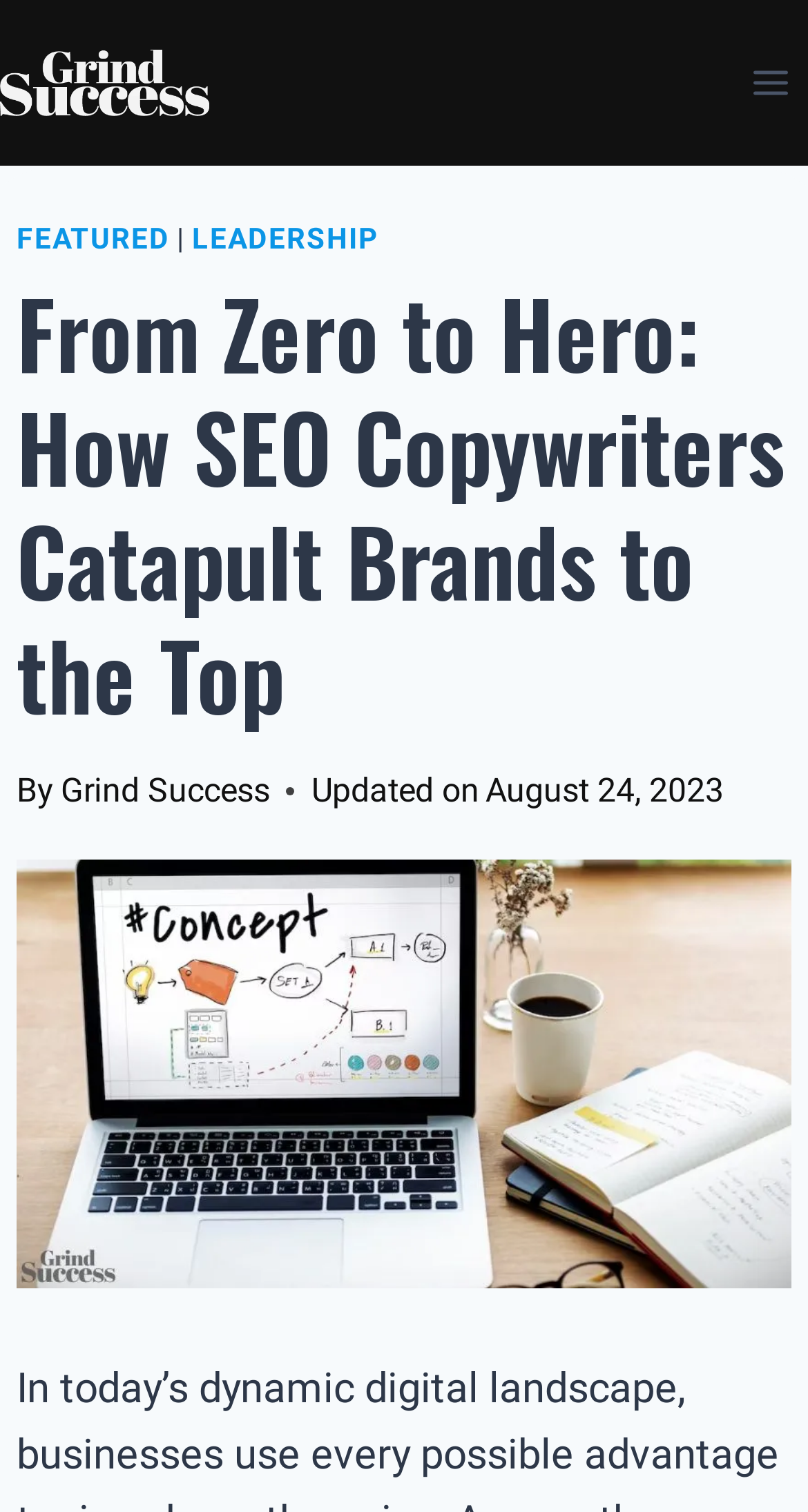What is the author of the article?
Using the details from the image, give an elaborate explanation to answer the question.

I found the author's name by looking at the text 'By' followed by the author's name 'Grind Success' in the article's metadata section.